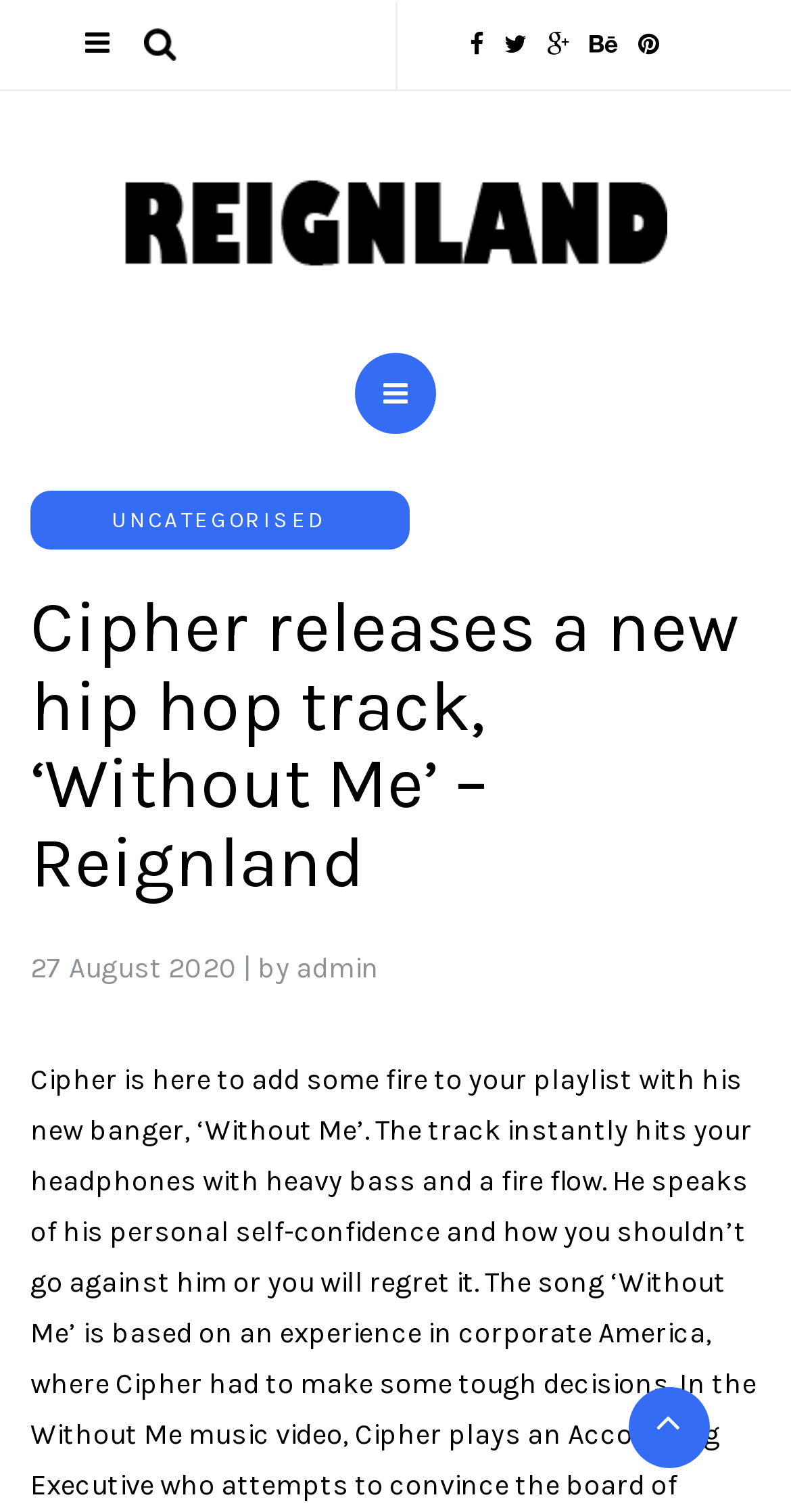What is the category of the post?
Examine the screenshot and reply with a single word or phrase.

UNCATEGORISED